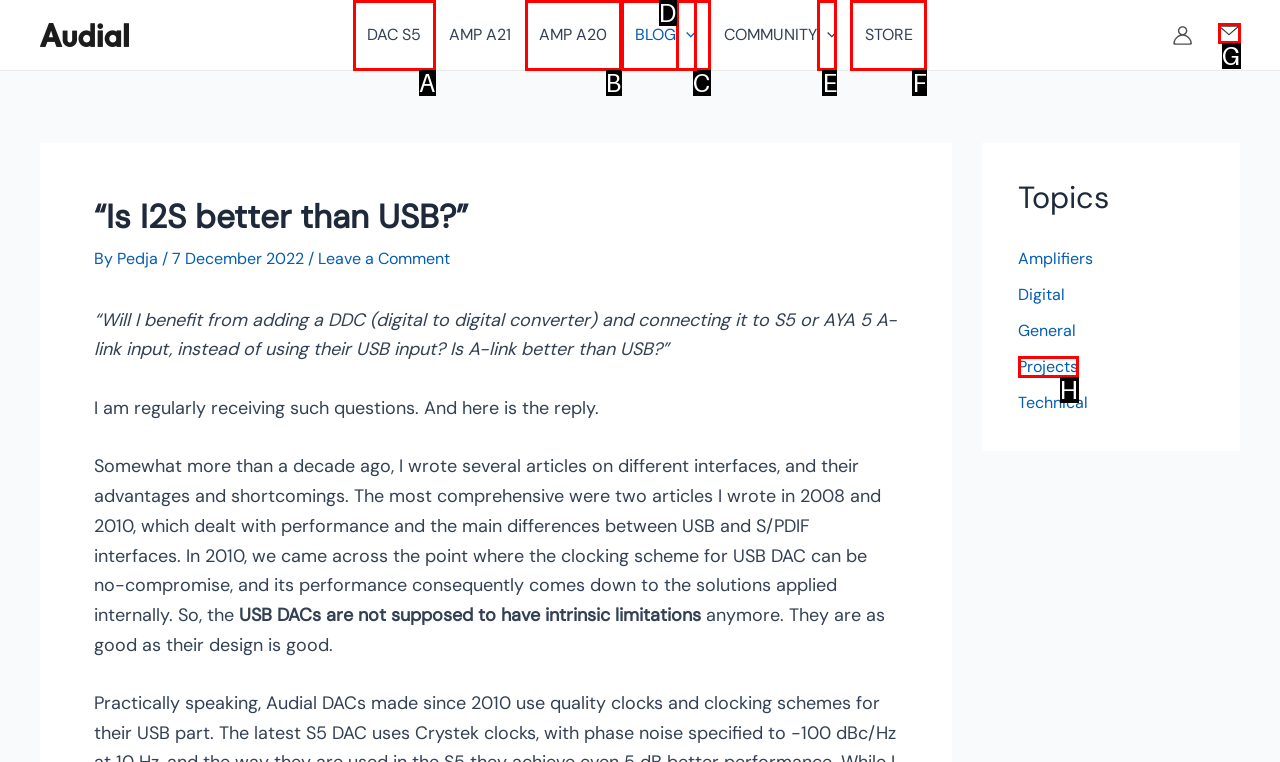Decide which HTML element to click to complete the task: View the second fine art product Provide the letter of the appropriate option.

None